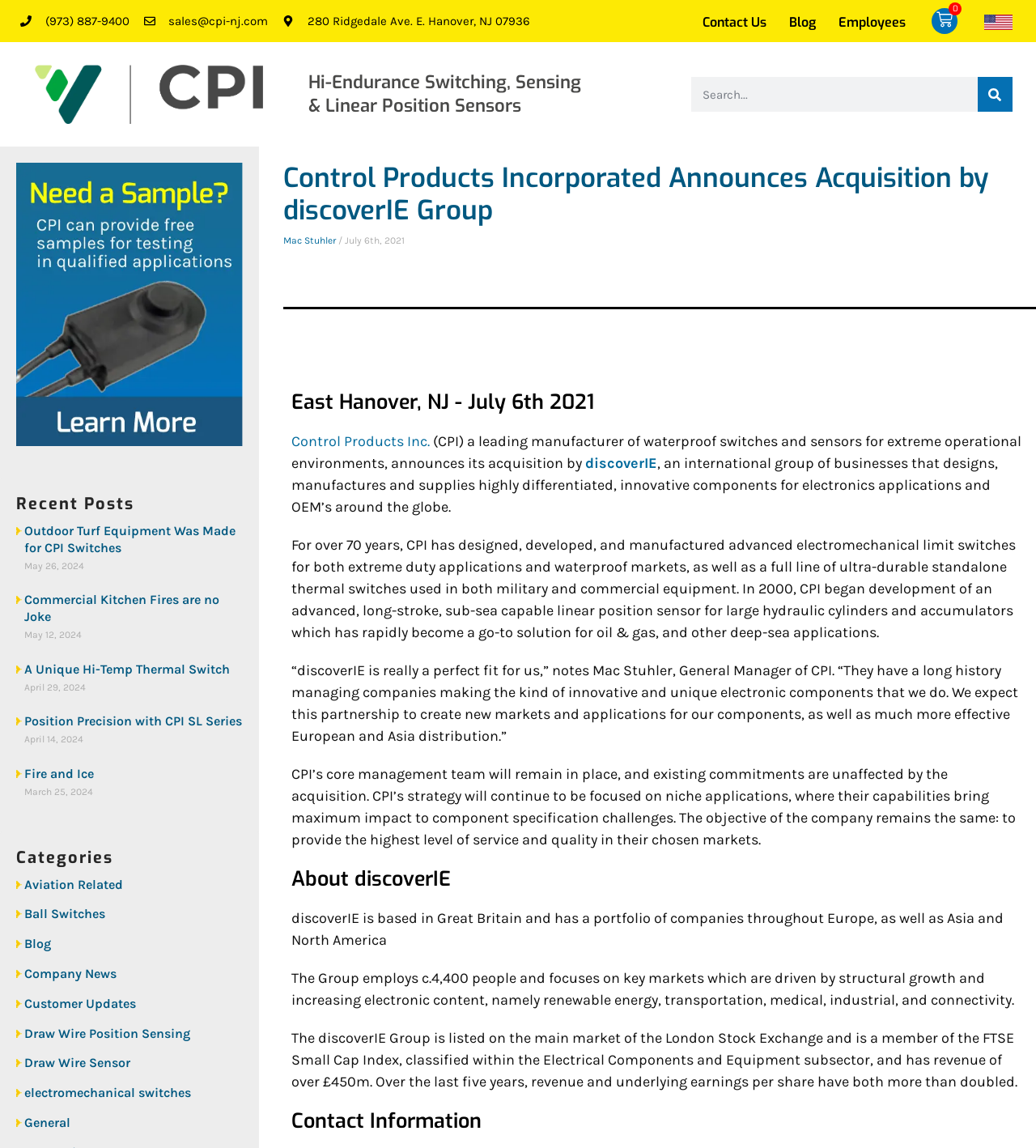What is the focus of CPI's strategy?
Based on the screenshot, give a detailed explanation to answer the question.

I found the focus of CPI's strategy by reading the static text element that mentions that CPI's strategy will continue to be focused on niche applications.